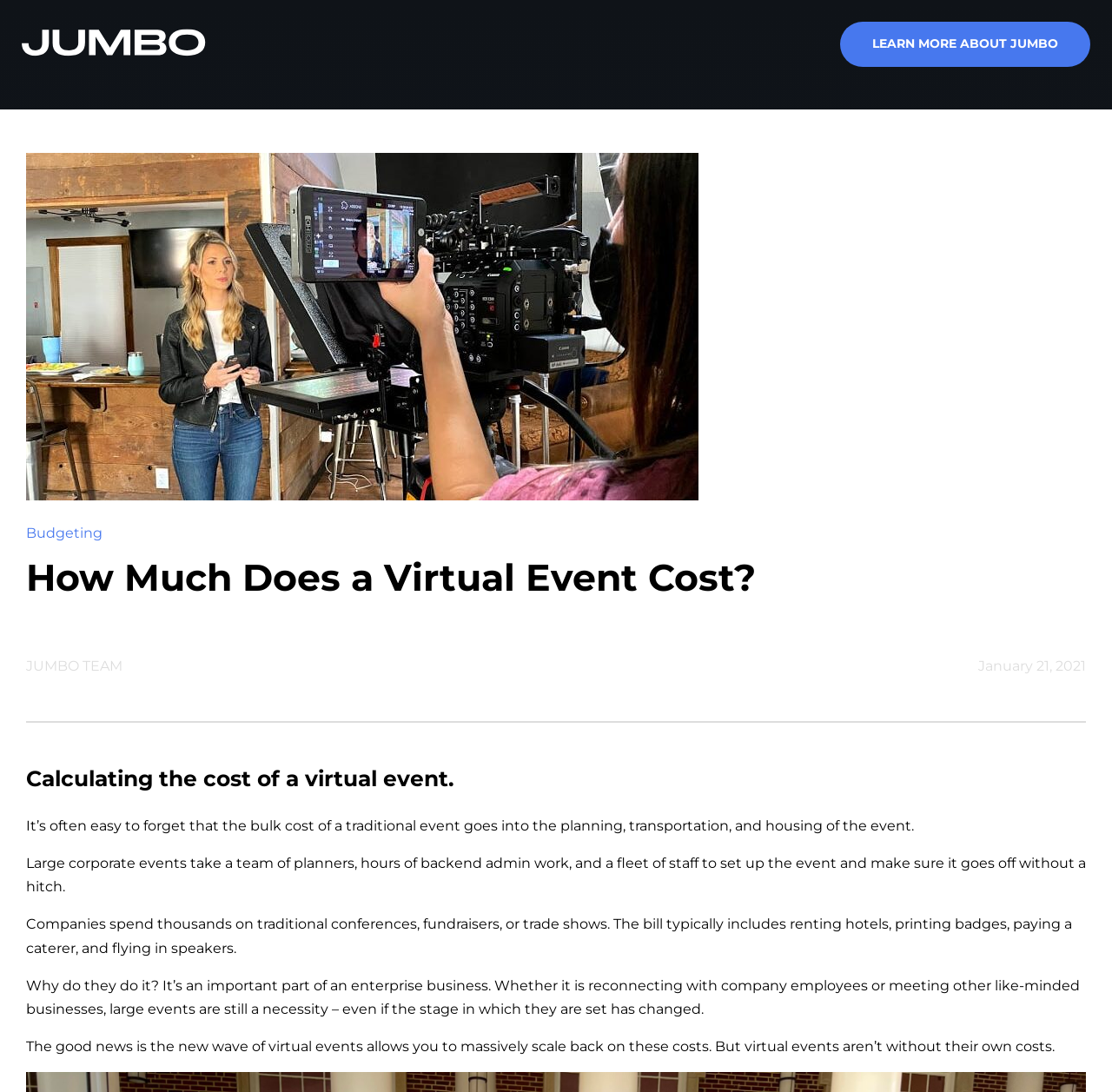What is one of the costs associated with traditional events?
Can you provide an in-depth and detailed response to the question?

One of the costs associated with traditional events, as mentioned on the webpage, is renting hotels, which is part of the bulk cost of planning and executing a traditional event.